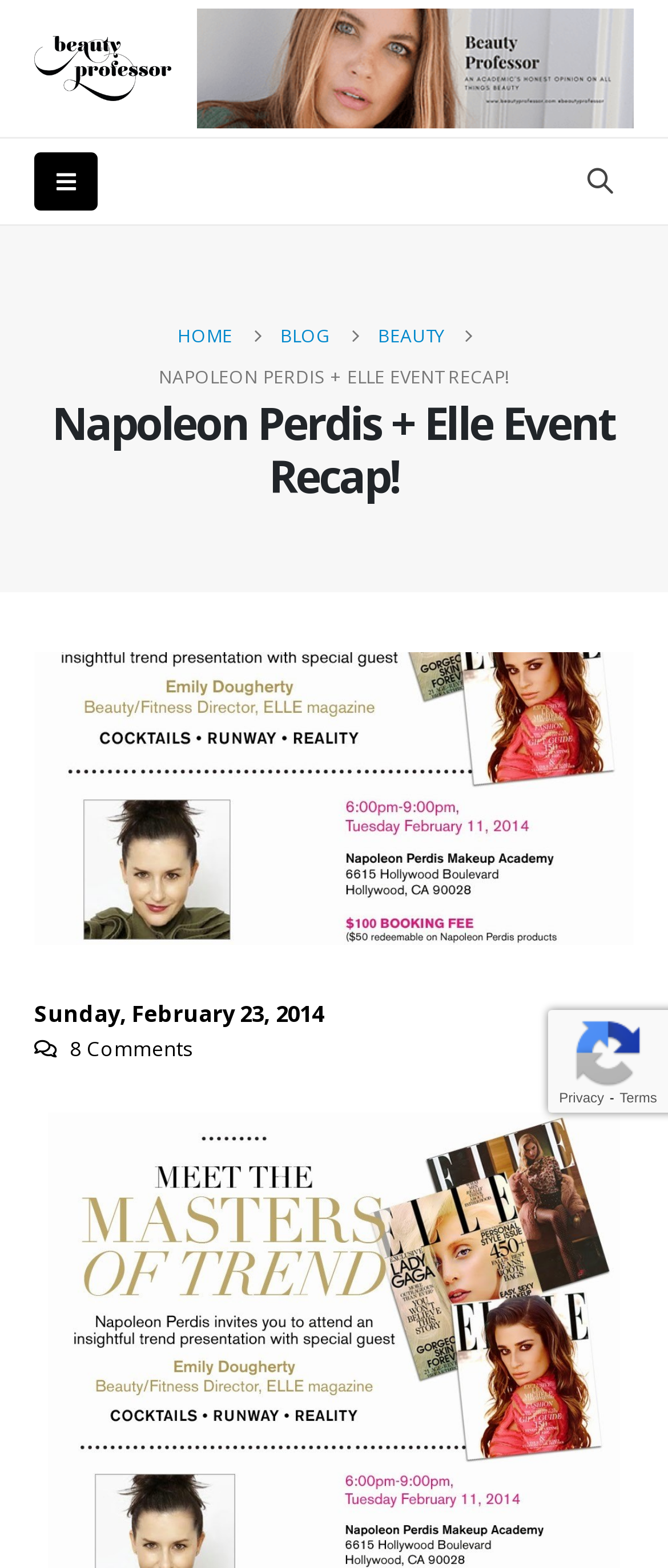Explain in detail what is displayed on the webpage.

The webpage is about an event recap, specifically a master class hosted by Napoleon Perdis and Elle magazine Beauty/Fitness Director Emily. At the top left of the page, there is a link to "Beauty Professor" accompanied by an image with the same name. To the right of this, there is a larger image of the "Beauty Professor Logo" that spans almost the entire width of the page.

Below the logo, there are four links in a row: "HOME", "BLOG", "BEAUTY", and an icon represented by "\ue884". The links are positioned in the middle of the page, with "HOME" on the left and the icon on the right.

Further down, there is a large heading that reads "NAPOLEON PERDIS + ELLE EVENT RECAP!" in bold font, taking up most of the page width. Below this heading, there is a subheading that indicates the date of the event, "Sunday, February 23, 2014". To the right of the date, there is a link to "8 Comments".

Overall, the page has a simple layout with a clear hierarchy of elements, making it easy to navigate and focus on the main content of the event recap.